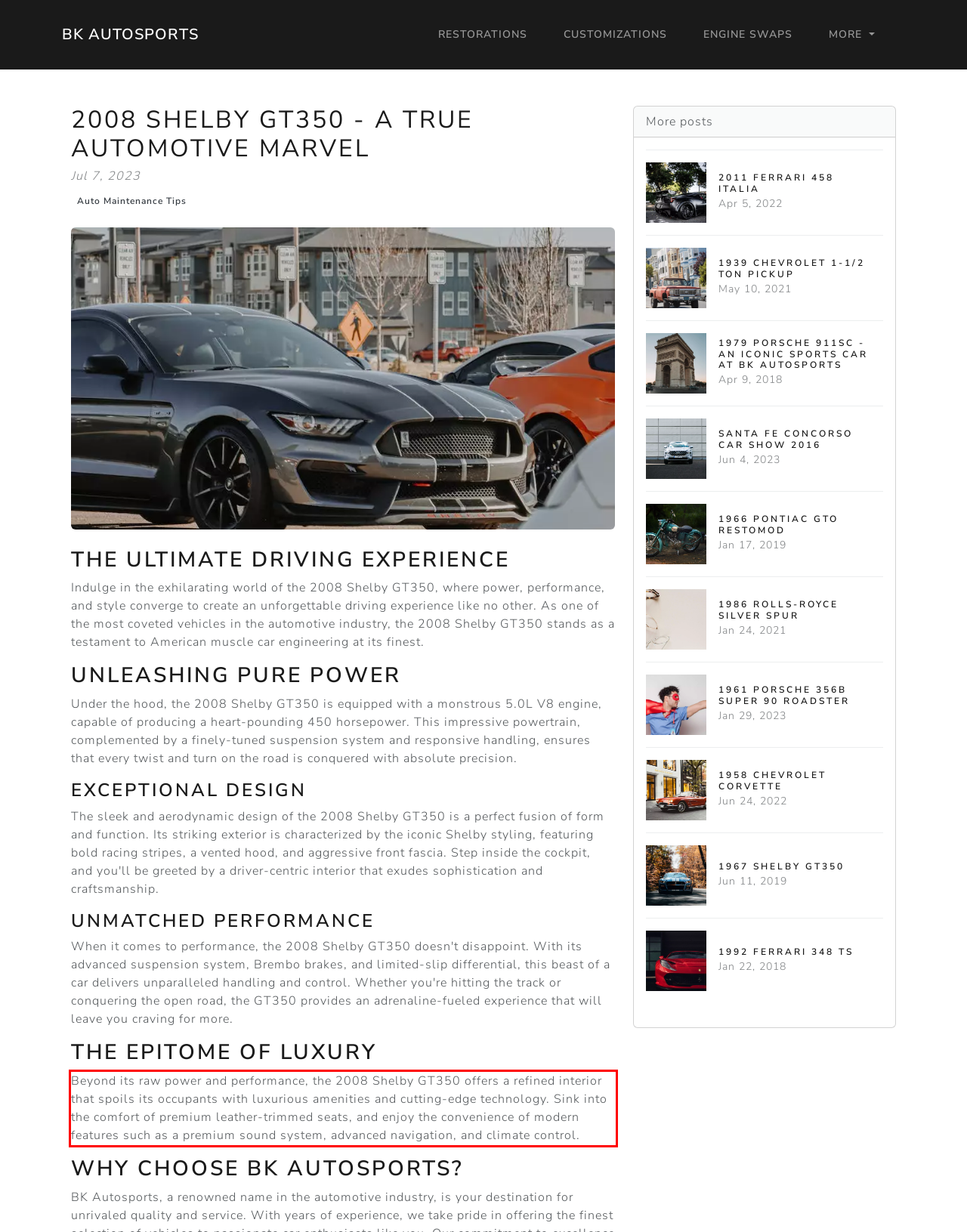Using the provided screenshot of a webpage, recognize the text inside the red rectangle bounding box by performing OCR.

Beyond its raw power and performance, the 2008 Shelby GT350 offers a refined interior that spoils its occupants with luxurious amenities and cutting-edge technology. Sink into the comfort of premium leather-trimmed seats, and enjoy the convenience of modern features such as a premium sound system, advanced navigation, and climate control.